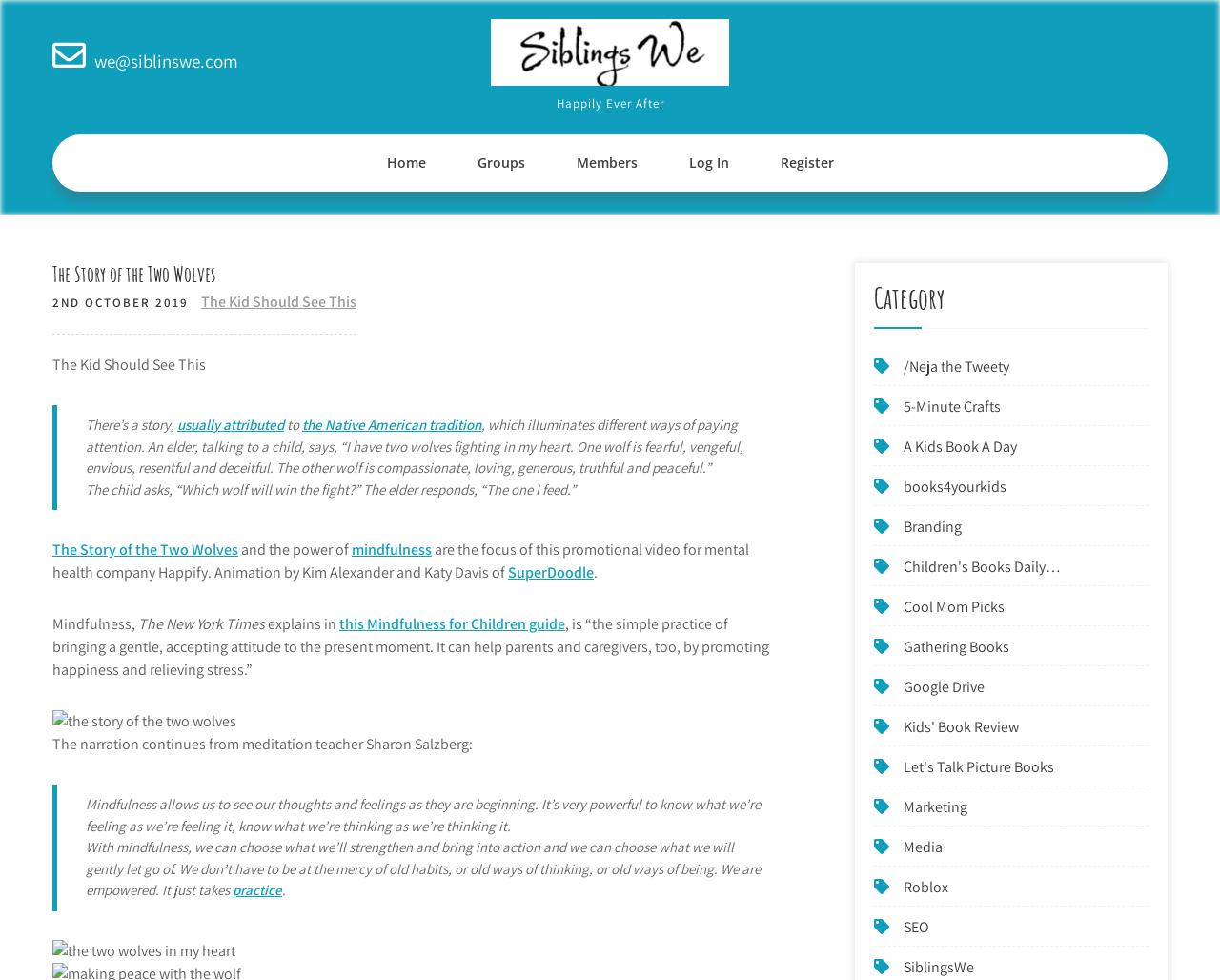Explain the webpage in detail, including its primary components.

The webpage is about "The Story of the Two Wolves" and its relation to mindfulness. At the top, there is a navigation menu with links to "Home", "Groups", "Members", "Log In", and "Register". Below the navigation menu, there is a header section with the title "The Story of the Two Wolves" and a date "2ND OCTOBER 2019". 

To the right of the header section, there is a link to "The Kid Should See This". The main content of the webpage is a blockquote that tells a story about an elder and a child, where the elder explains that there are two wolves fighting in his heart, one representing negative emotions and the other representing positive emotions. The child asks which wolf will win, and the elder responds that the one he feeds will win.

Below the blockquote, there is a link to "The Story of the Two Wolves" and a description of the power of mindfulness. There are also links to "Happify", "SuperDoodle", and "The New York Times". The webpage then explains what mindfulness is, citing a guide from "The New York Times". 

There are two images on the webpage, one with the title "the story of the two wolves" and another with the title "the two wolves in my heart". The webpage also features quotes from meditation teacher Sharon Salzberg, explaining the benefits of mindfulness.

On the right side of the webpage, there is a section with links to various categories, including "Neja the Tweety", "5-Minute Crafts", "A Kids Book A Day", and others.